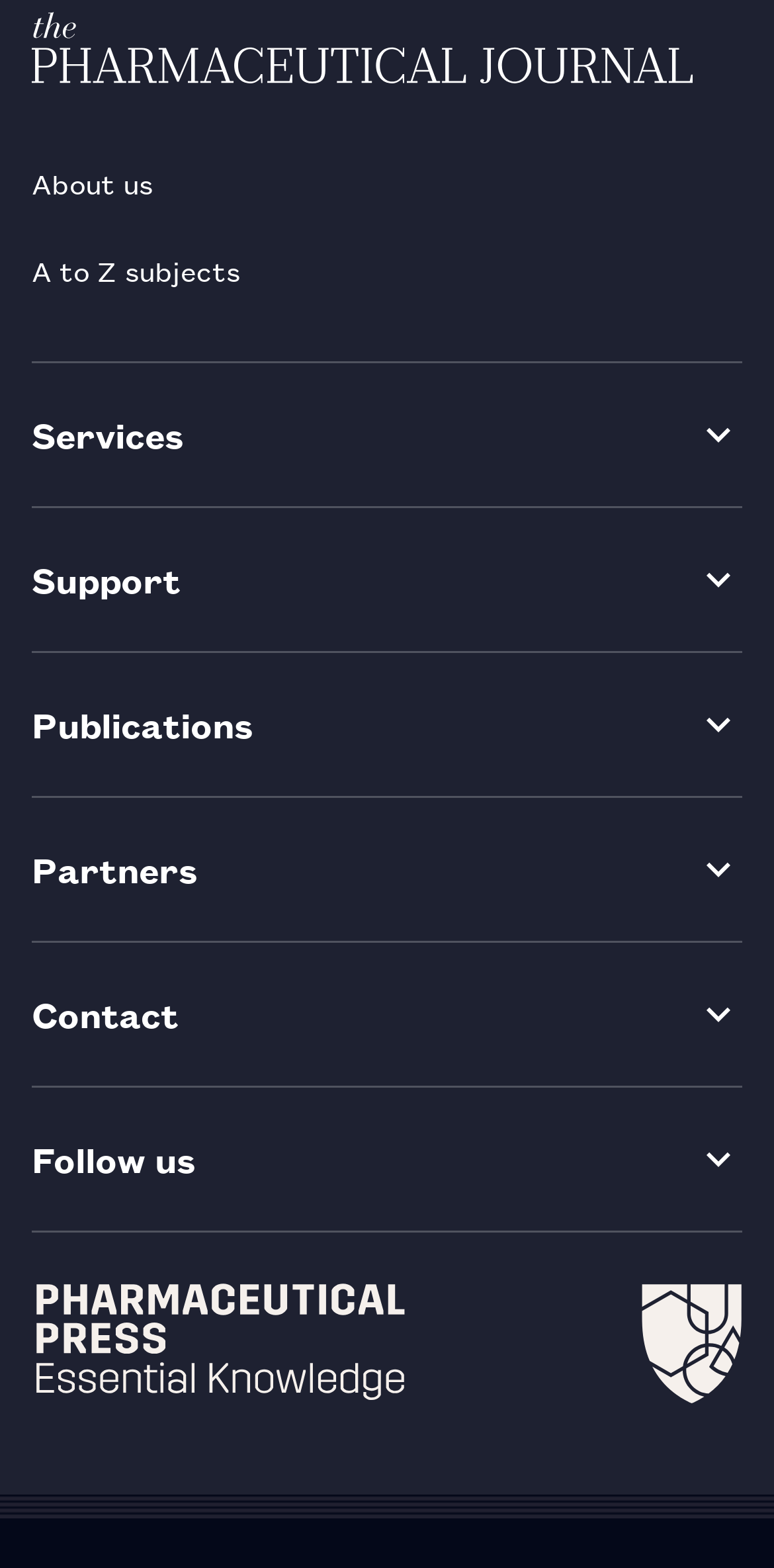Please find and report the bounding box coordinates of the element to click in order to perform the following action: "learn about Alnwick Castle". The coordinates should be expressed as four float numbers between 0 and 1, in the format [left, top, right, bottom].

None